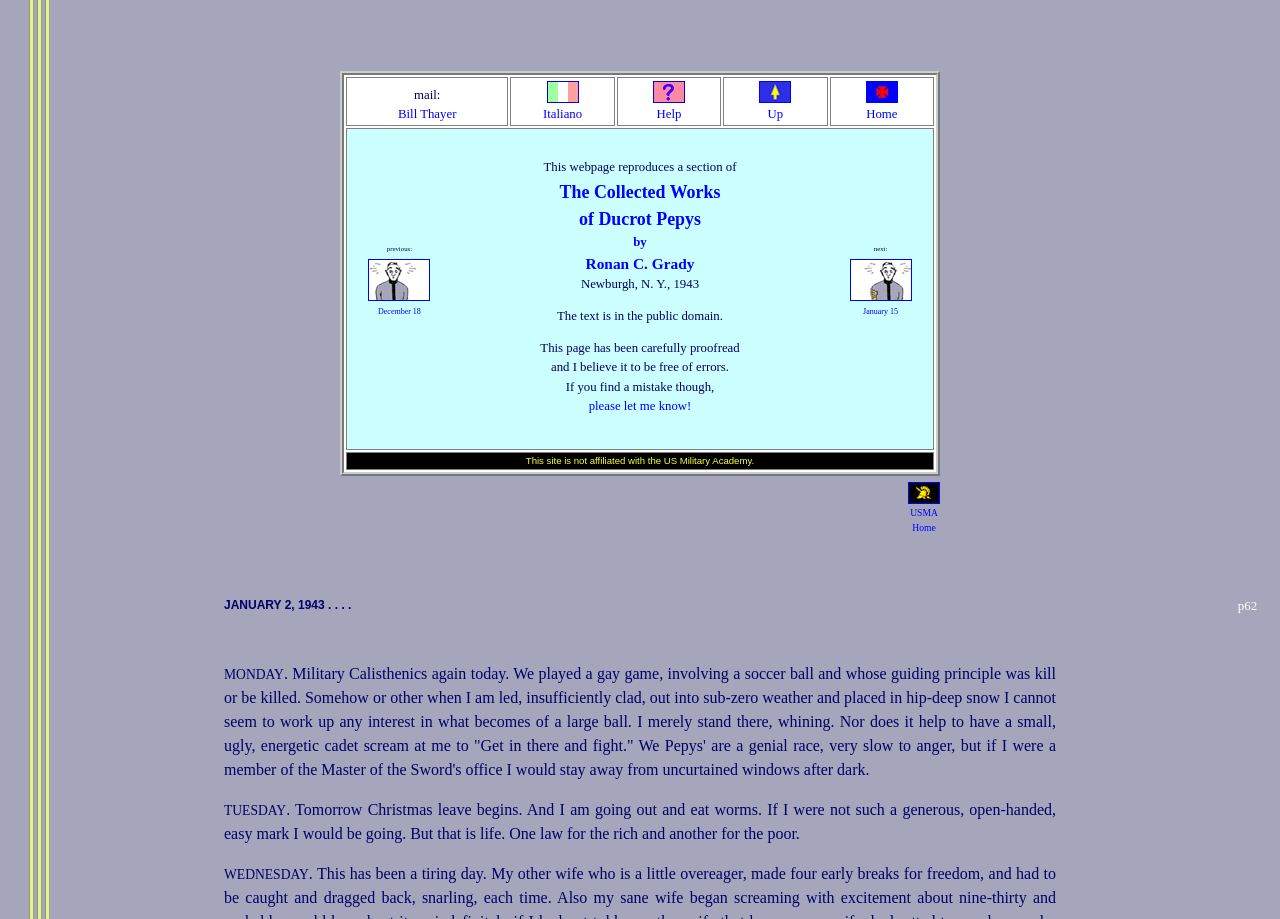Using the webpage screenshot, find the UI element described by please let me know!. Provide the bounding box coordinates in the format (top-left x, top-left y, bottom-right x, bottom-right y), ensuring all values are floating point numbers between 0 and 1.

[0.46, 0.434, 0.54, 0.449]